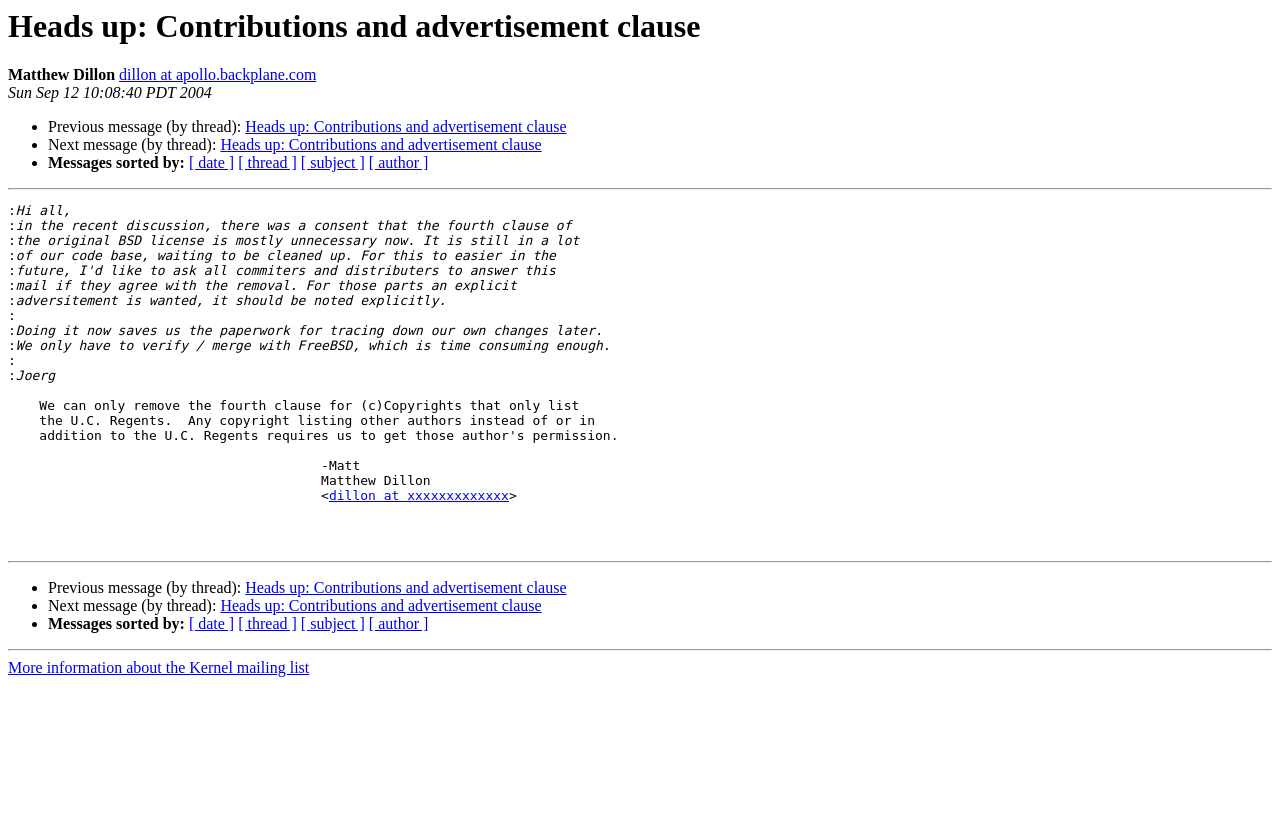Please identify the bounding box coordinates of the element's region that needs to be clicked to fulfill the following instruction: "View next message". The bounding box coordinates should consist of four float numbers between 0 and 1, i.e., [left, top, right, bottom].

[0.172, 0.165, 0.423, 0.185]